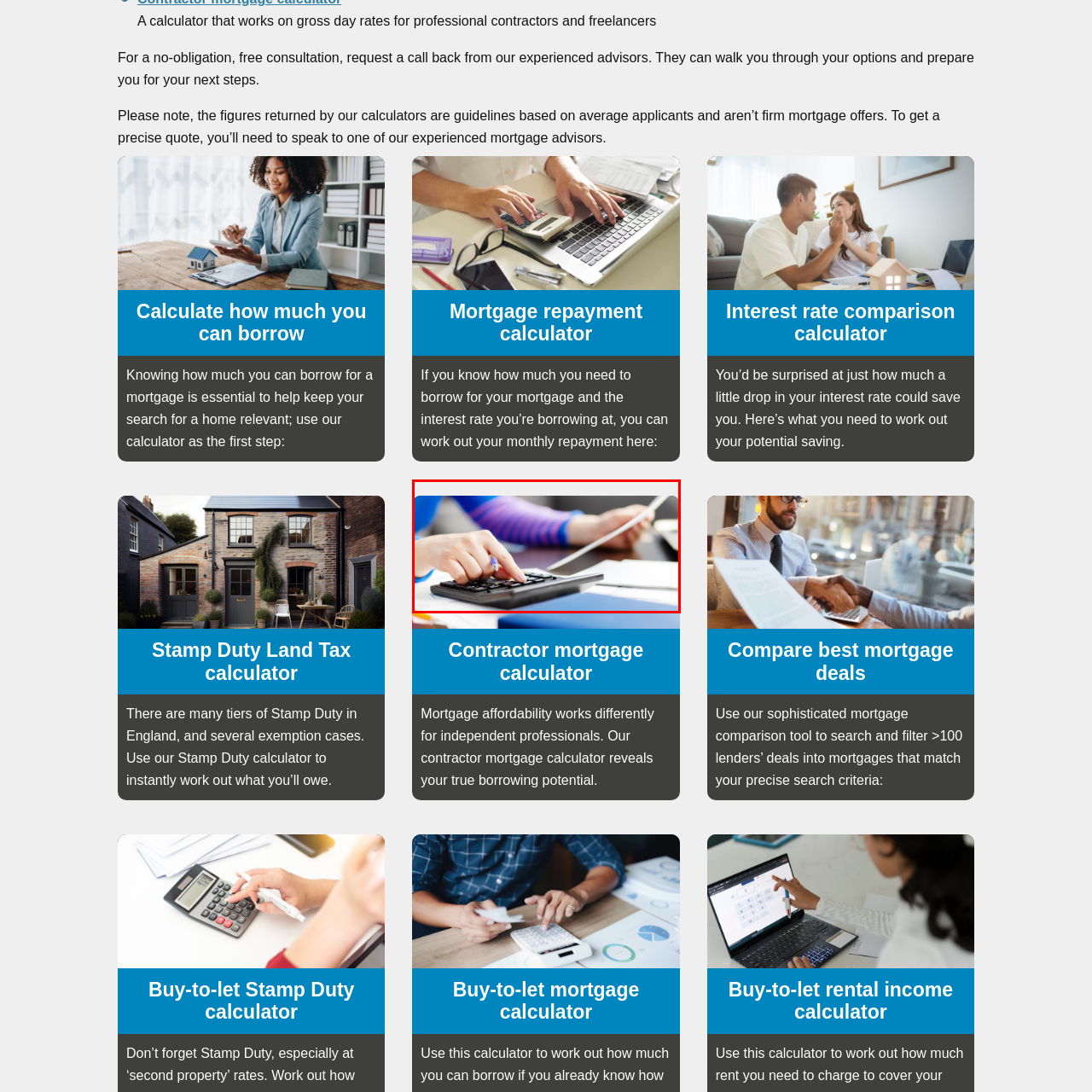View the part of the image marked by the red boundary and provide a one-word or short phrase answer to this question: 
What is surrounding the calculator?

various papers